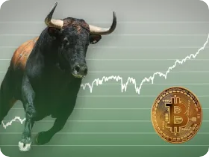What type of chart is shown in the background?
Please give a well-detailed answer to the question.

The graphical representation in the background of the image is an ascending stock chart, which indicates a bullish market trend and is closely related to the theme of investment and financial growth.